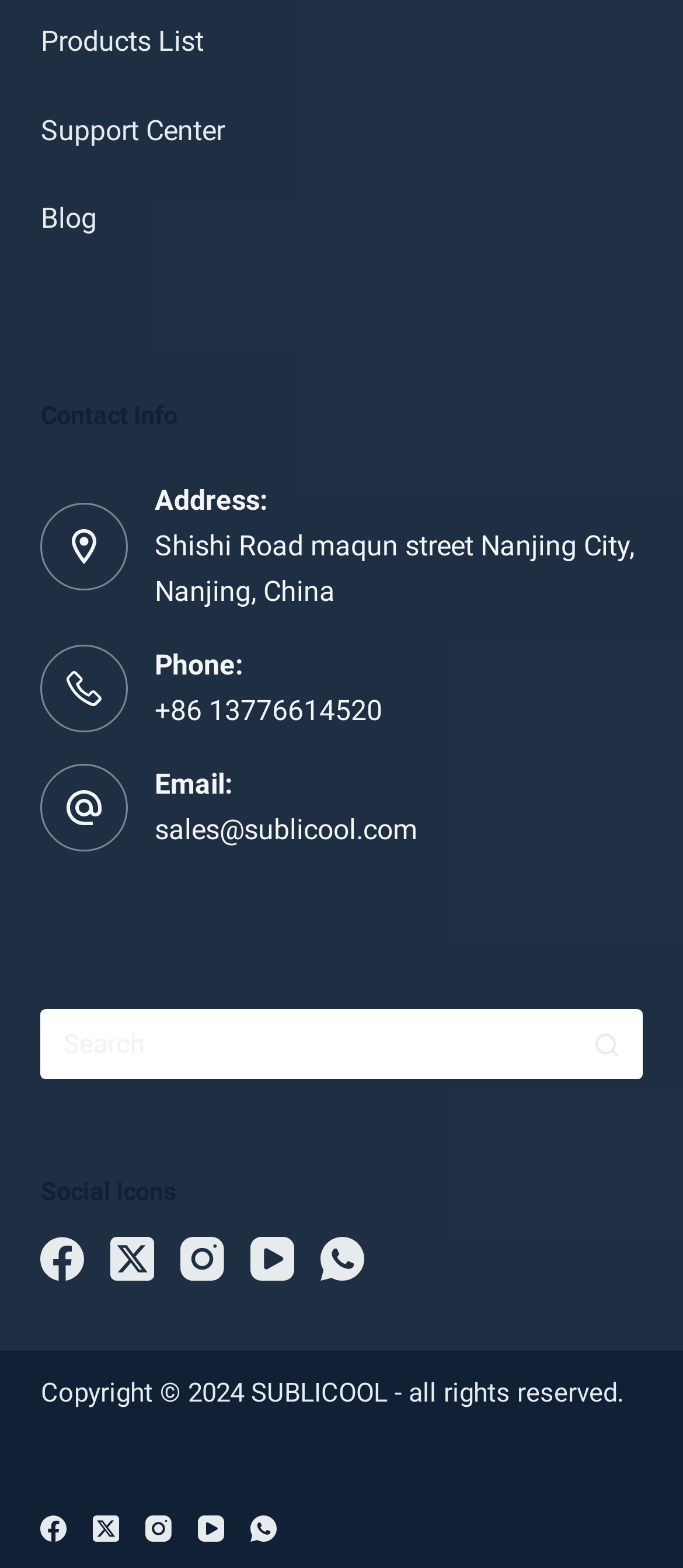Can you find the bounding box coordinates for the UI element given this description: "aria-label="Search button""? Provide the coordinates as four float numbers between 0 and 1: [left, top, right, bottom].

[0.837, 0.644, 0.94, 0.689]